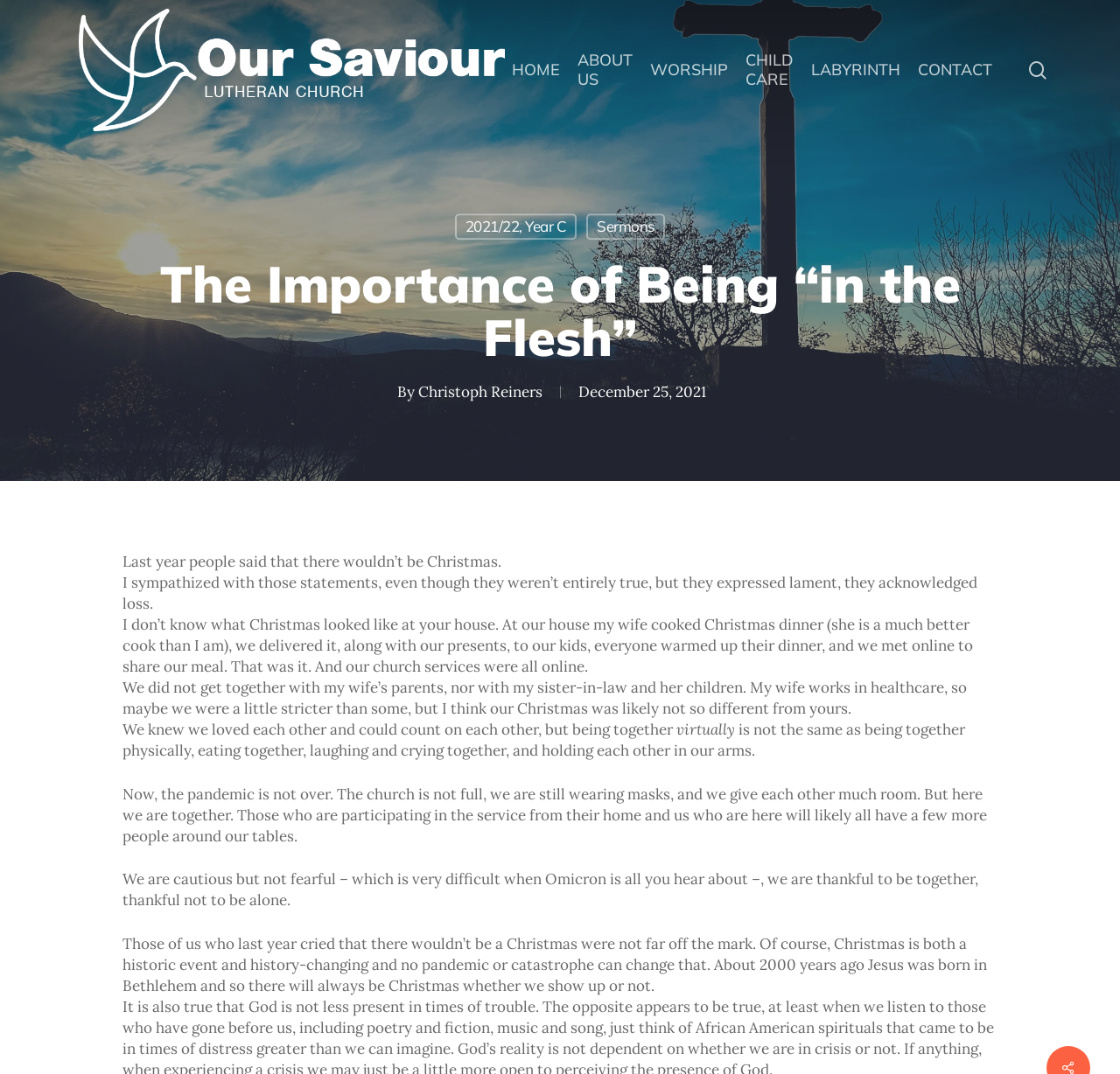Please locate the bounding box coordinates of the element that should be clicked to achieve the given instruction: "Contact the church".

[0.819, 0.056, 0.886, 0.074]